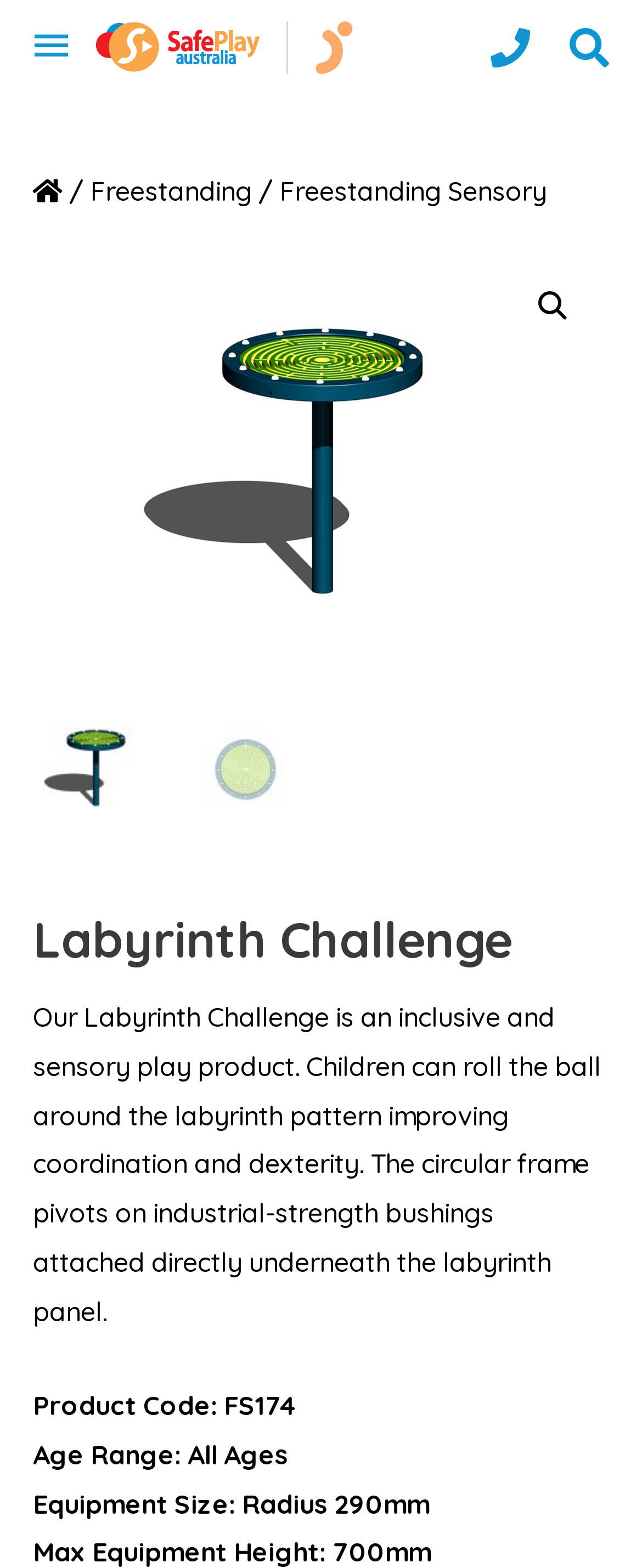Indicate the bounding box coordinates of the element that needs to be clicked to satisfy the following instruction: "Open the main menu". The coordinates should be four float numbers between 0 and 1, i.e., [left, top, right, bottom].

[0.01, 0.0, 0.149, 0.06]